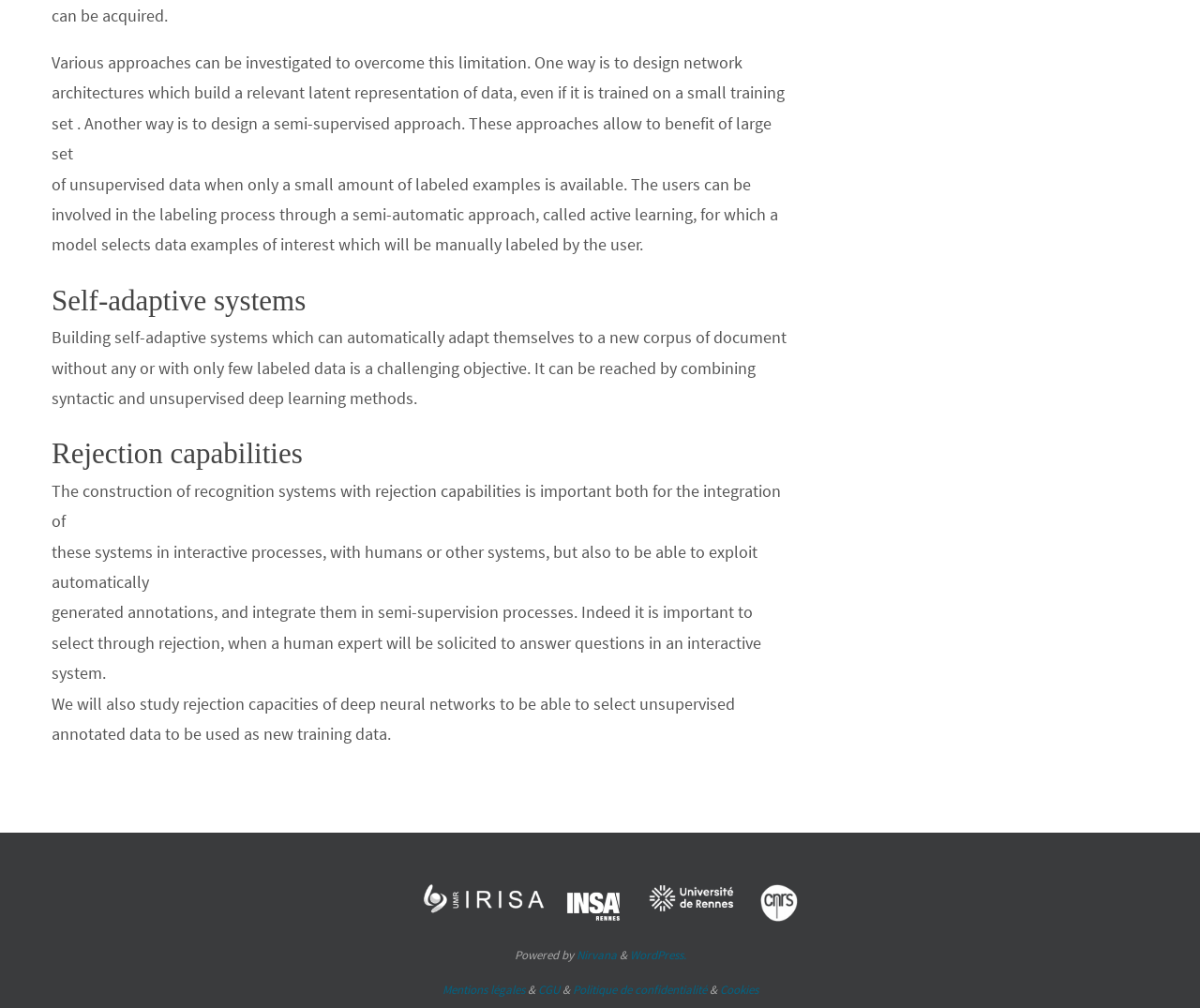Determine the bounding box coordinates for the UI element with the following description: "title="Université de Rennes 1"". The coordinates should be four float numbers between 0 and 1, represented as [left, top, right, bottom].

[0.533, 0.901, 0.622, 0.919]